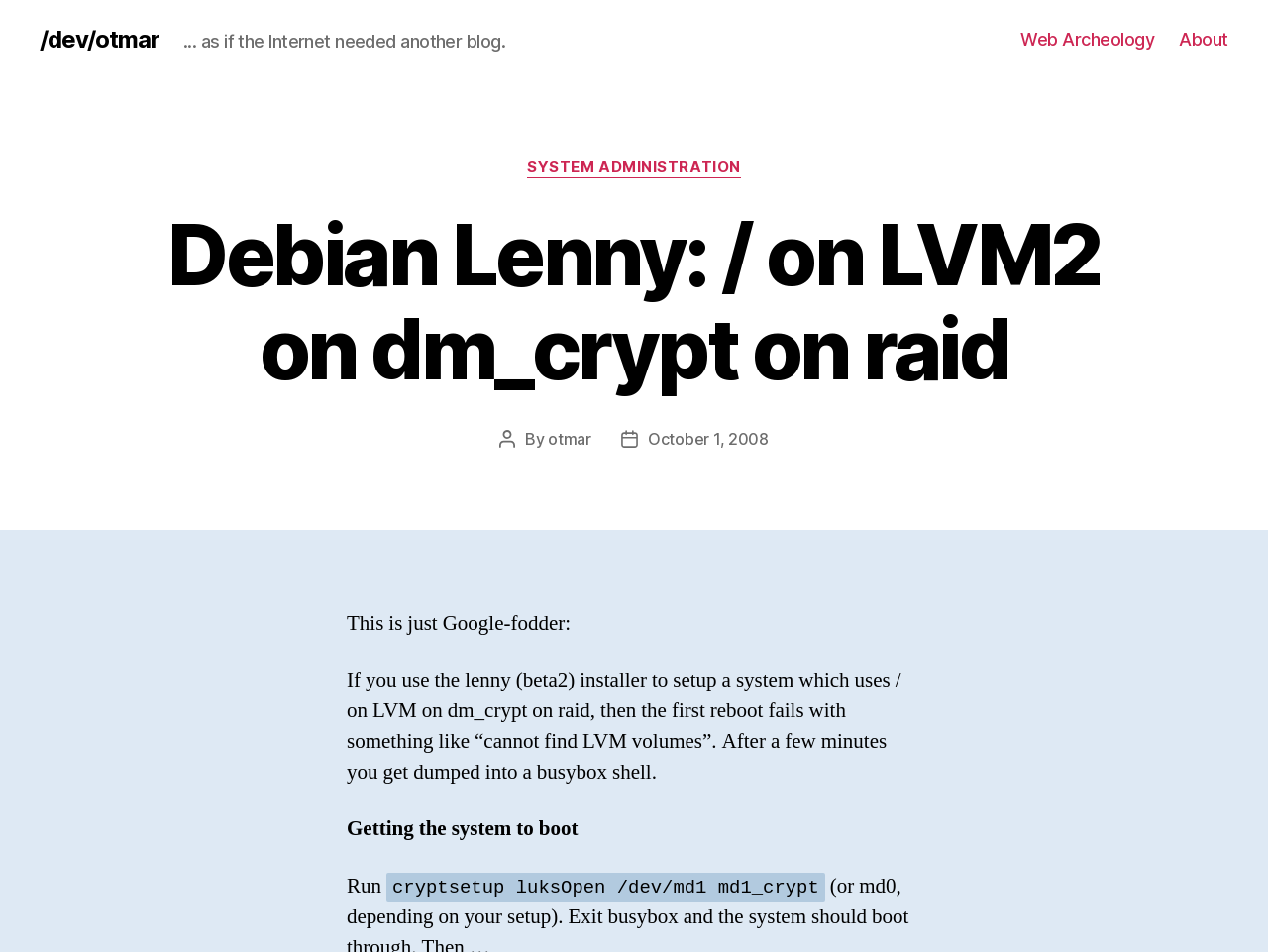What is the author of the post?
Offer a detailed and exhaustive answer to the question.

The author of the post can be found in the section 'Post author' where it says 'By otmar'.